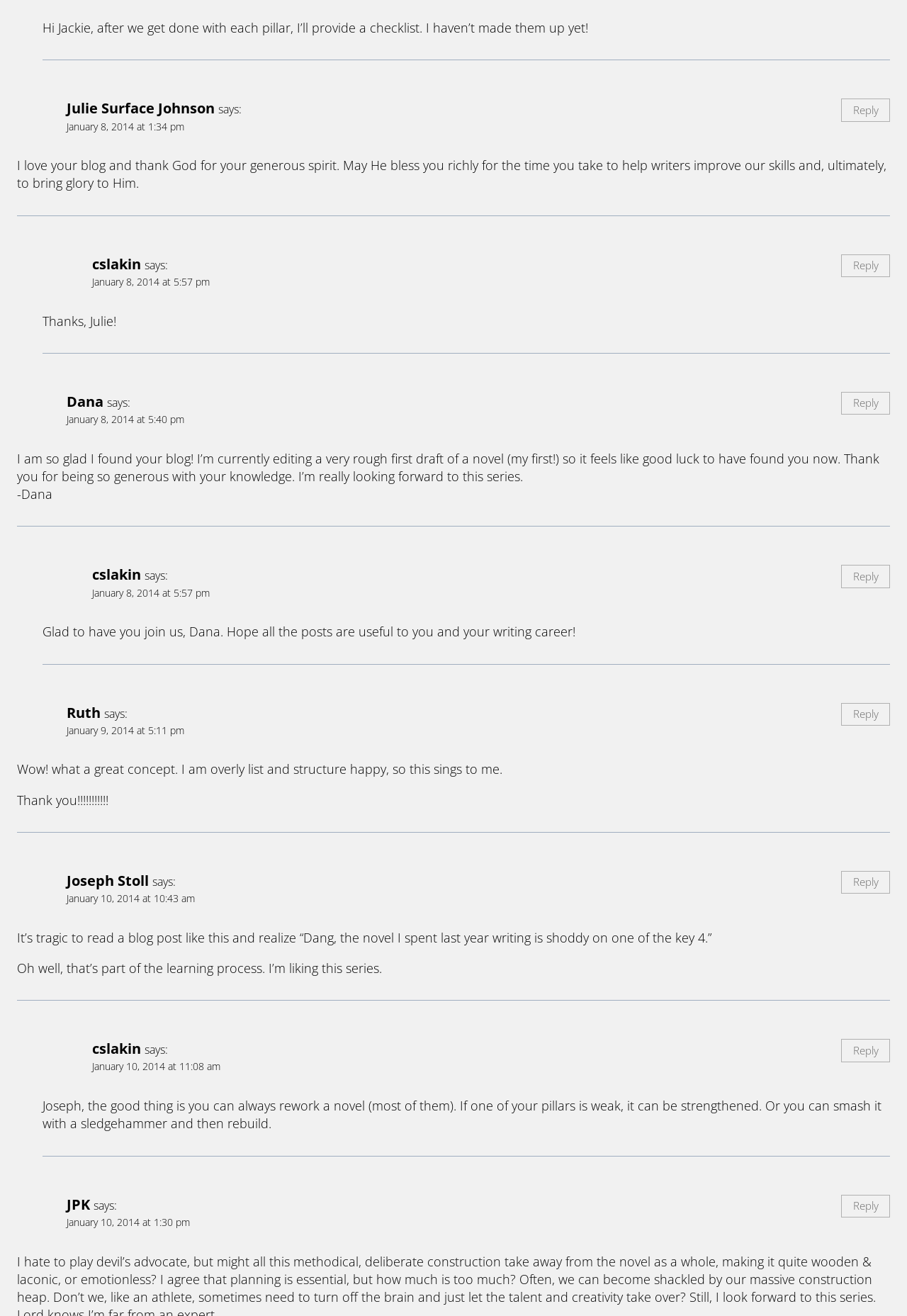Reply to the question with a single word or phrase:
What is the topic of discussion in this webpage?

writing and novel editing